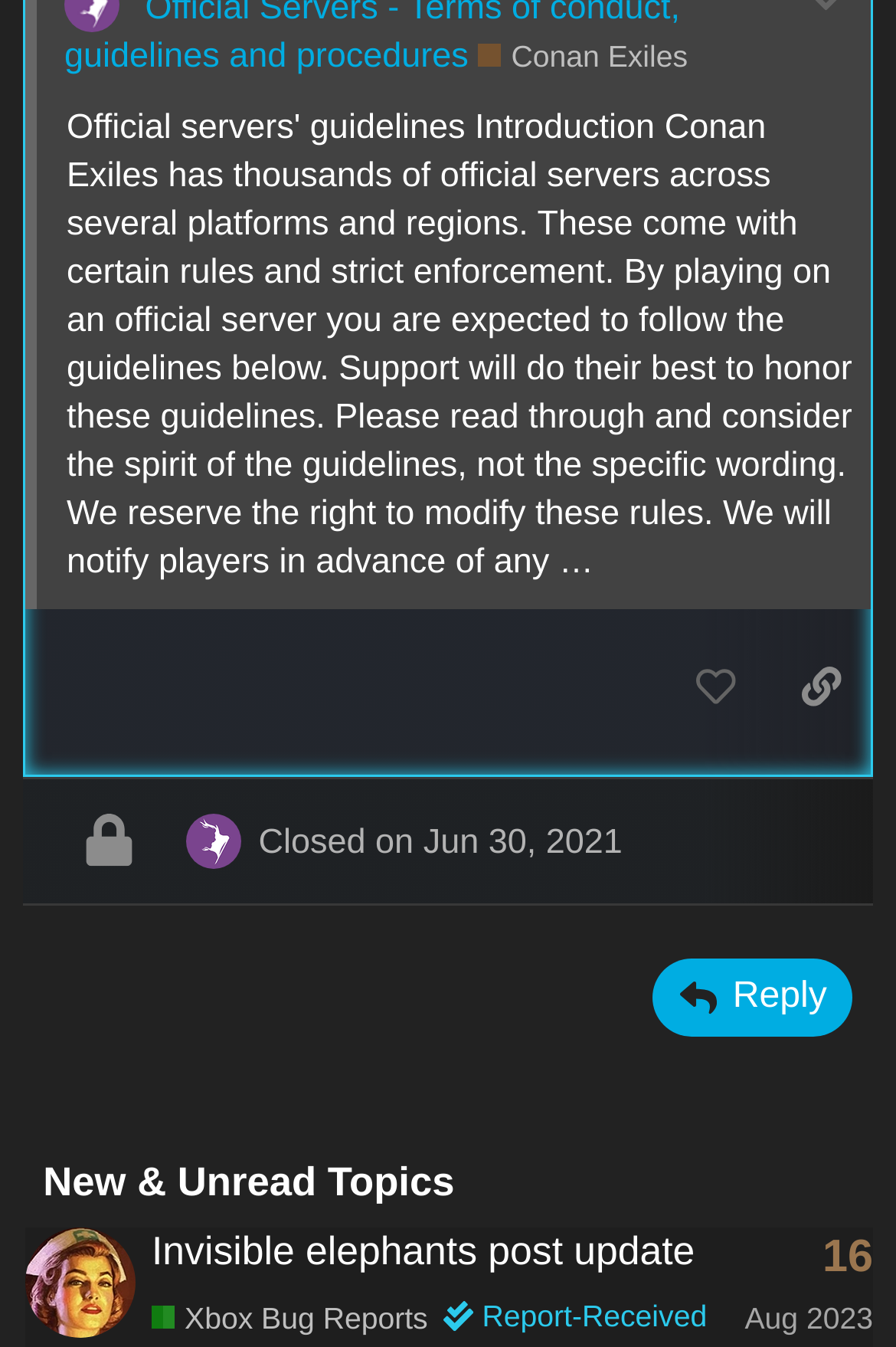What is the name of the game?
Based on the image, give a one-word or short phrase answer.

Conan Exiles